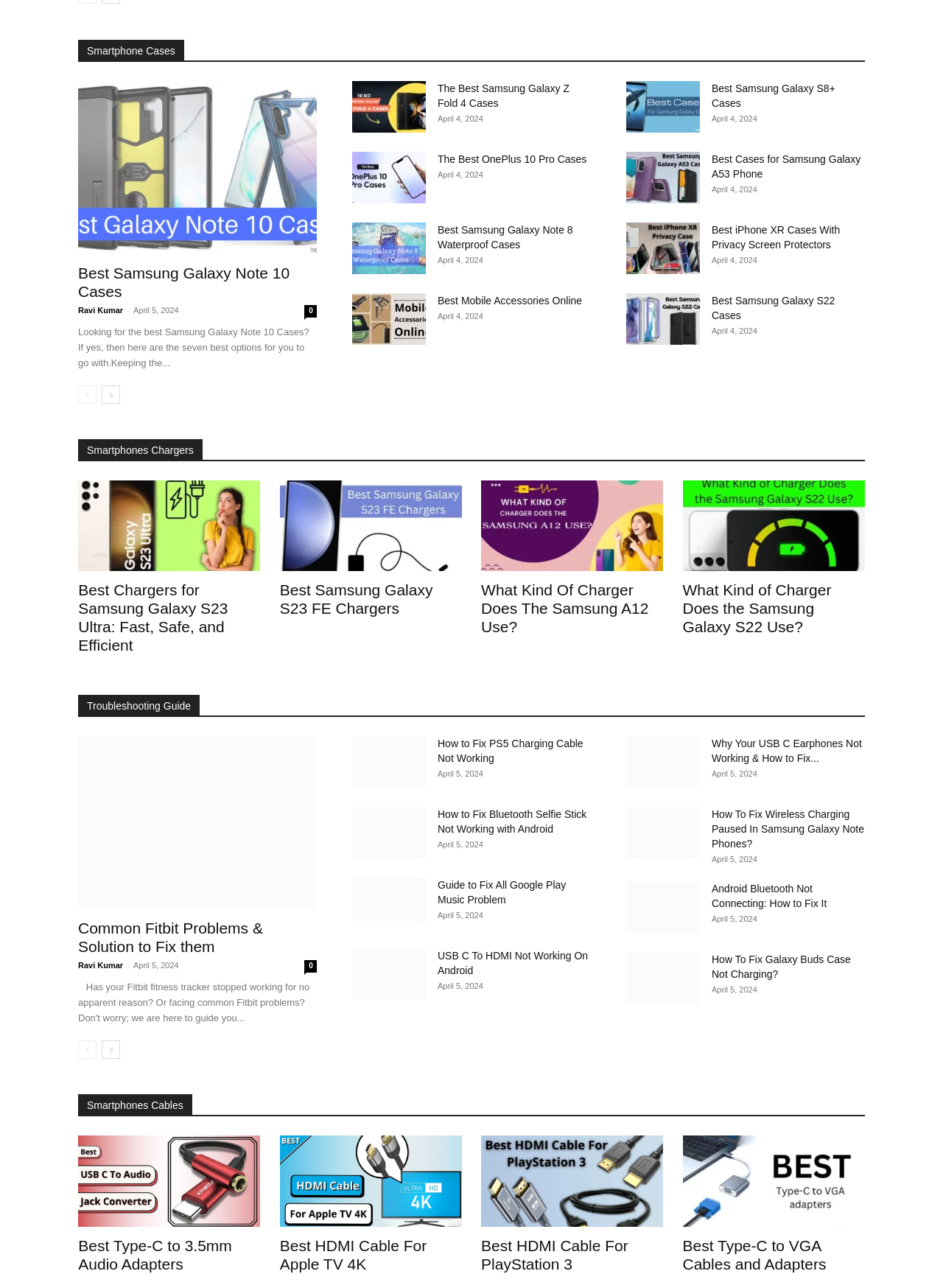Identify the bounding box for the UI element described as: "title="Best Samsung Galaxy S8+ Cases"". Ensure the coordinates are four float numbers between 0 and 1, formatted as [left, top, right, bottom].

[0.664, 0.063, 0.742, 0.103]